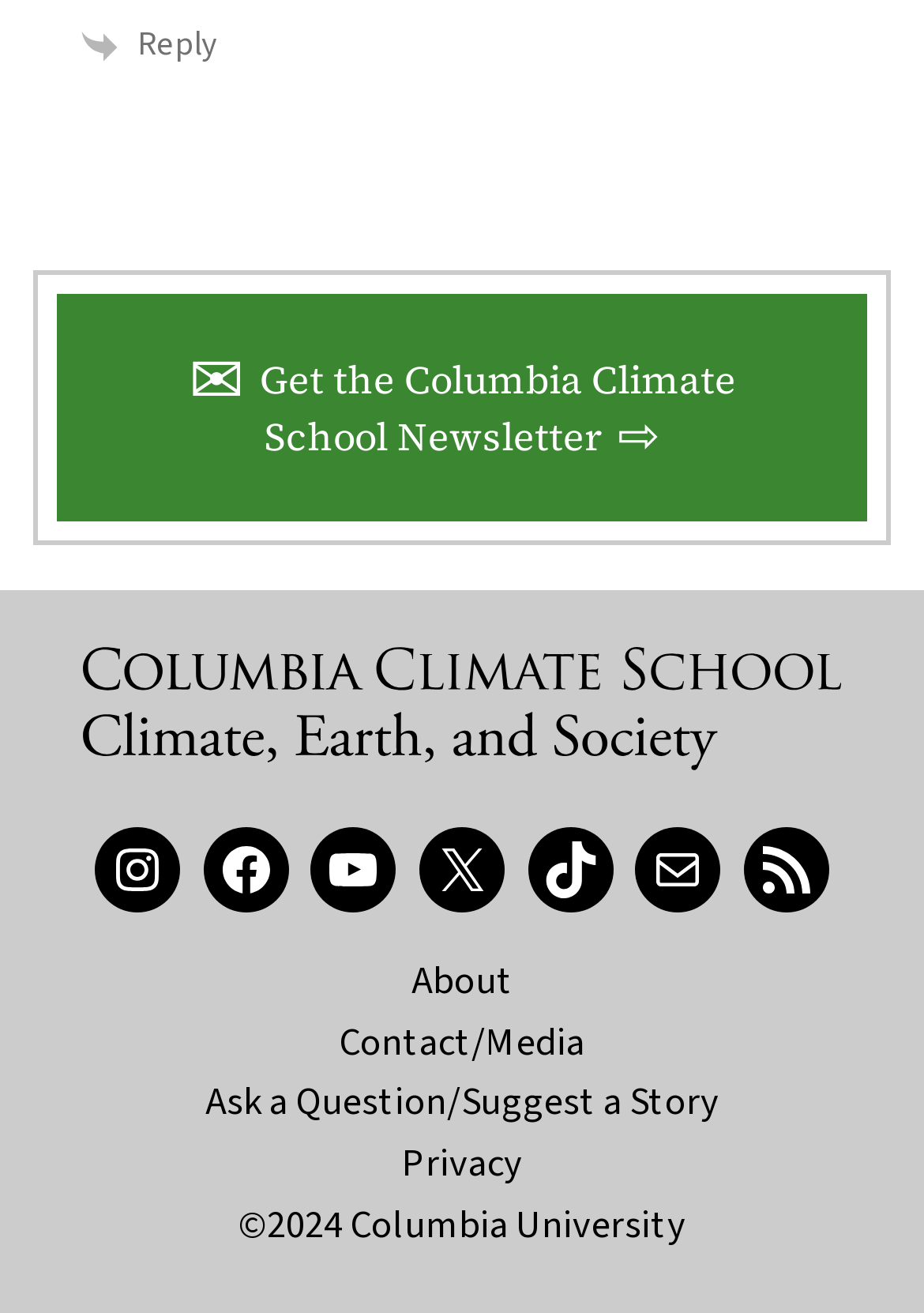Identify the bounding box coordinates of the element to click to follow this instruction: 'Read about the Climate School'. Ensure the coordinates are four float values between 0 and 1, provided as [left, top, right, bottom].

[0.062, 0.493, 0.938, 0.601]